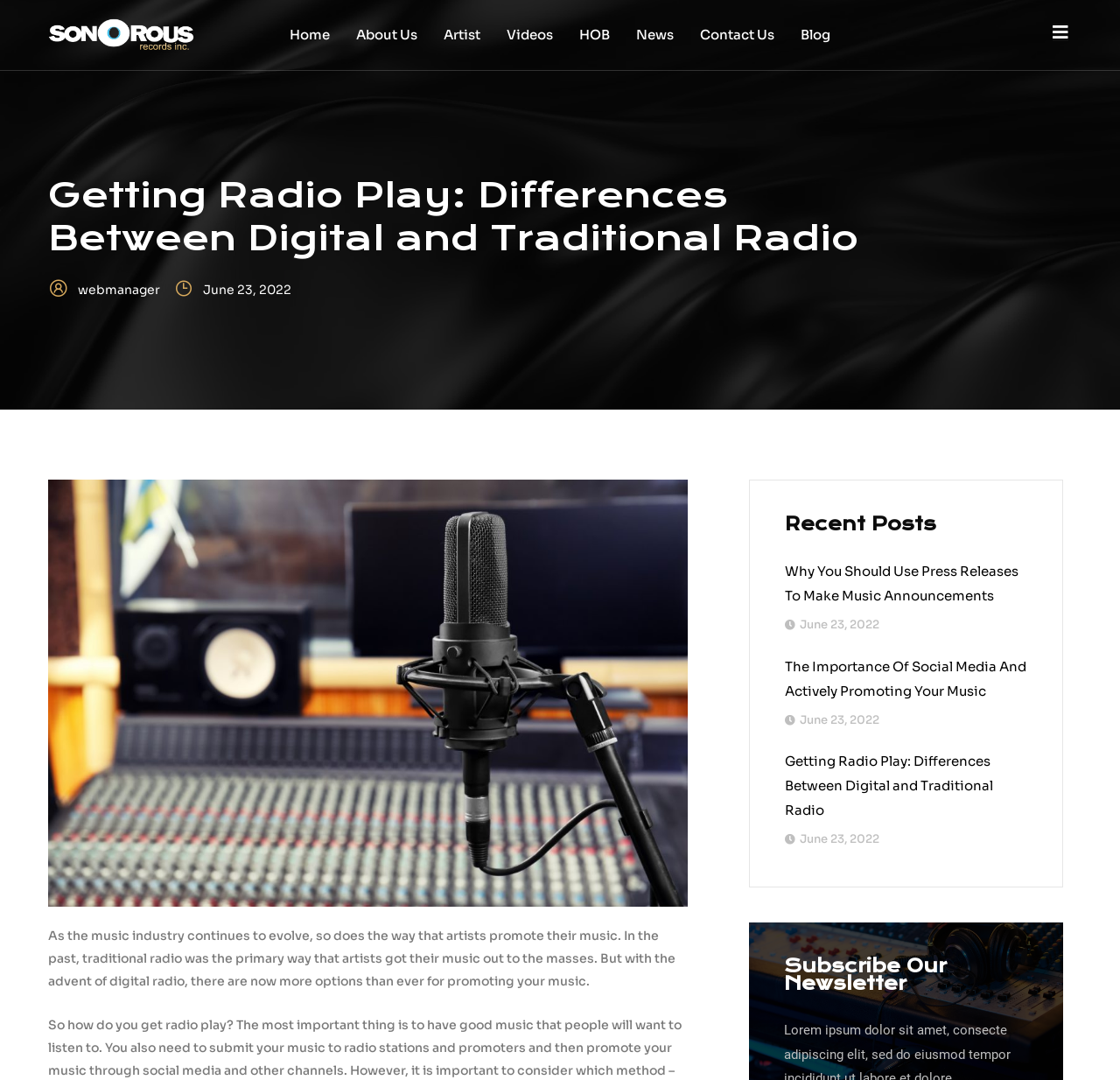What is the date of the blog posts?
Please answer using one word or phrase, based on the screenshot.

June 23, 2022